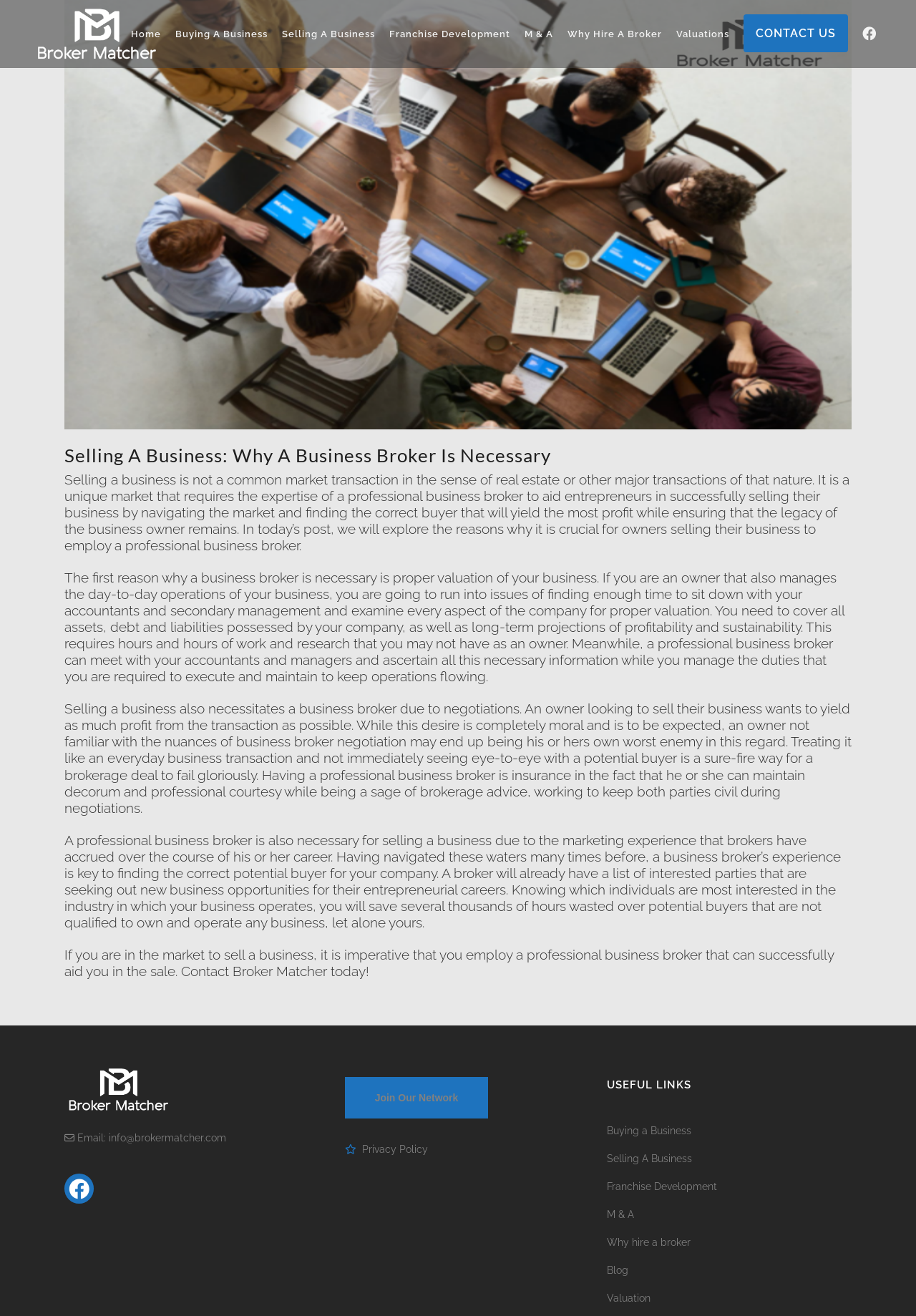Locate the bounding box coordinates of the element to click to perform the following action: 'Click on the 'Home' link'. The coordinates should be given as four float values between 0 and 1, in the form of [left, top, right, bottom].

[0.135, 0.0, 0.184, 0.052]